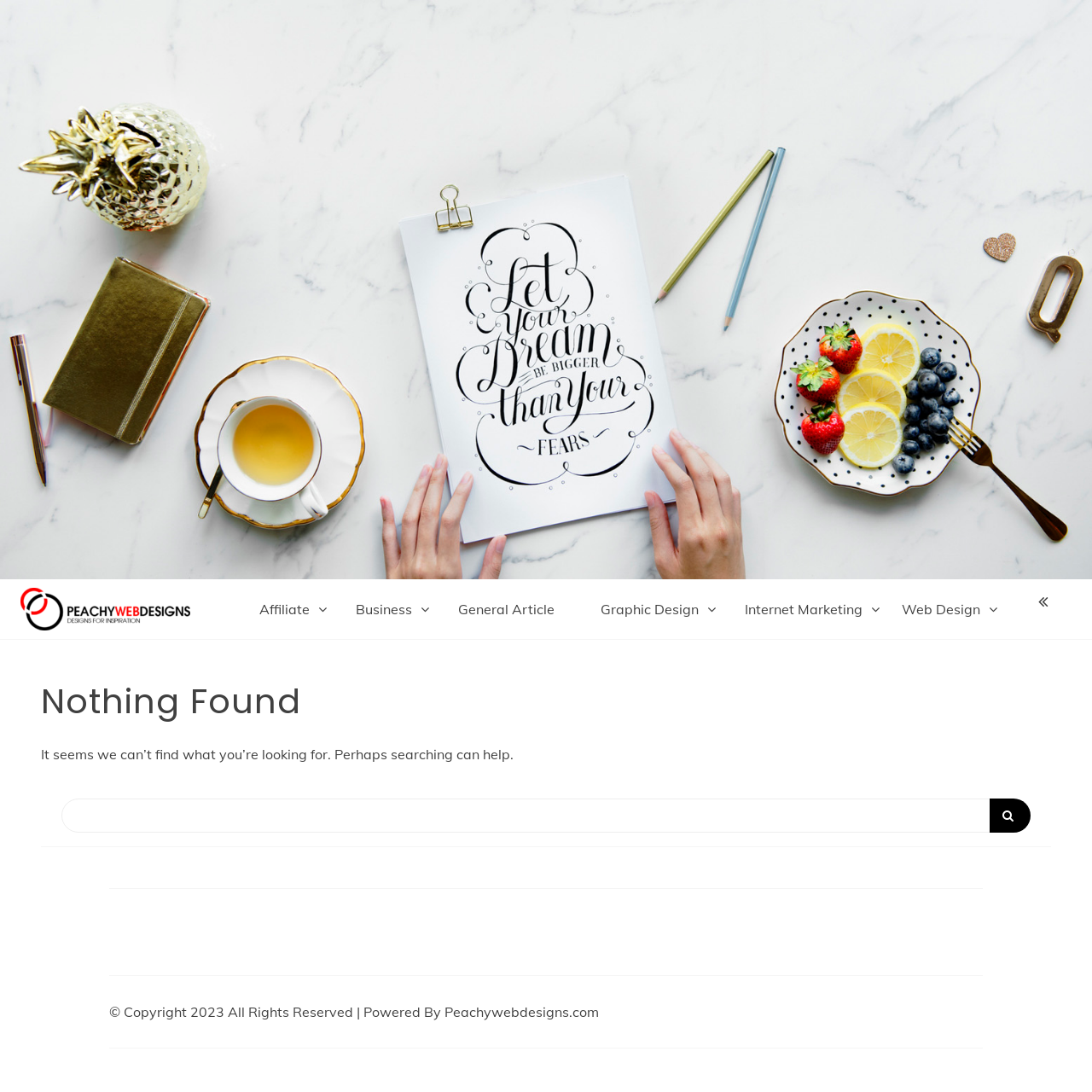Refer to the element description Internet Marketing and identify the corresponding bounding box in the screenshot. Format the coordinates as (top-left x, top-left y, bottom-right x, bottom-right y) with values in the range of 0 to 1.

[0.67, 0.536, 0.801, 0.579]